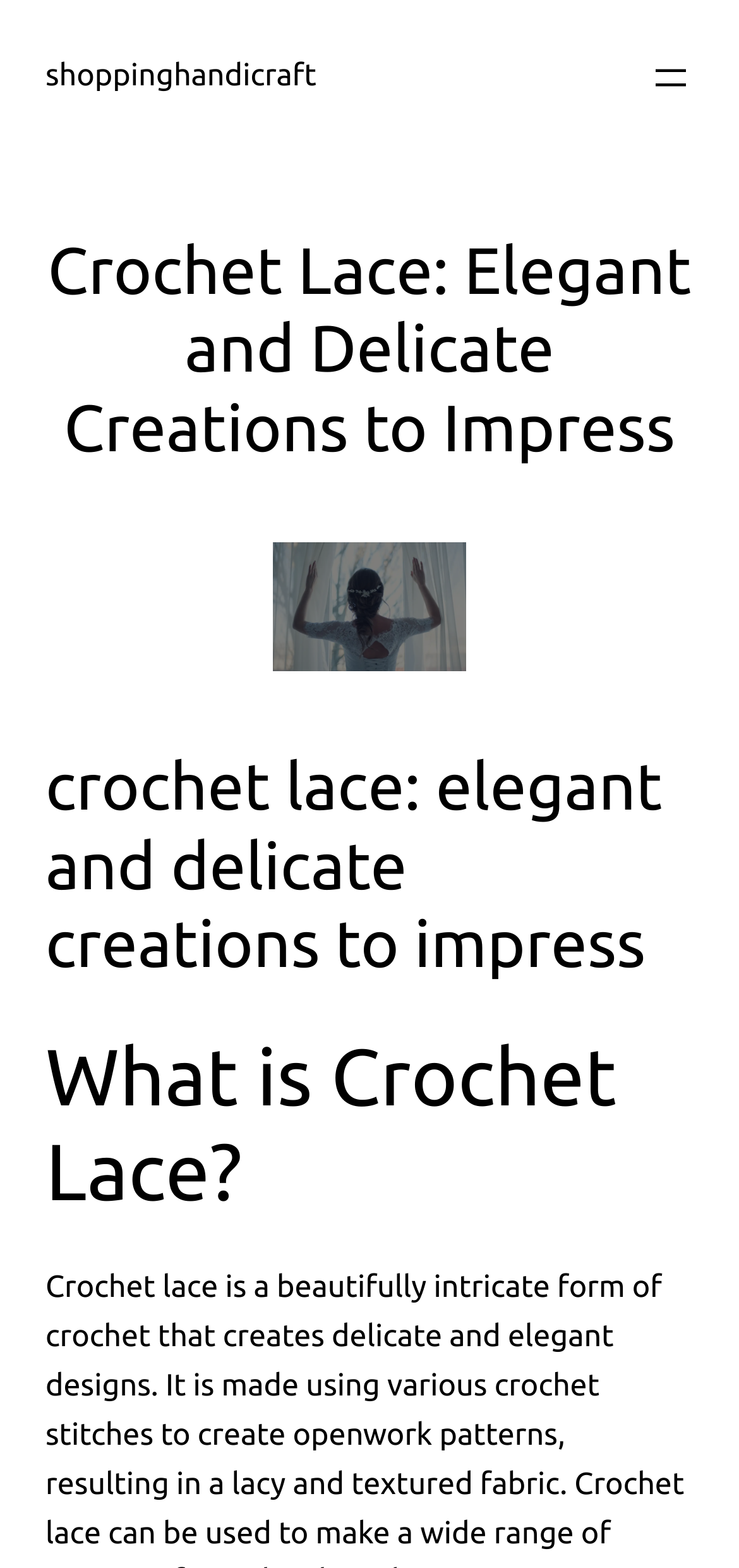What is the main topic of this webpage?
Refer to the image and provide a detailed answer to the question.

Based on the webpage structure and content, the main topic is clearly about crochet lace, as indicated by the heading 'Crochet Lace: Elegant and Delicate Creations to Impress' and the presence of an image related to crochet lace.